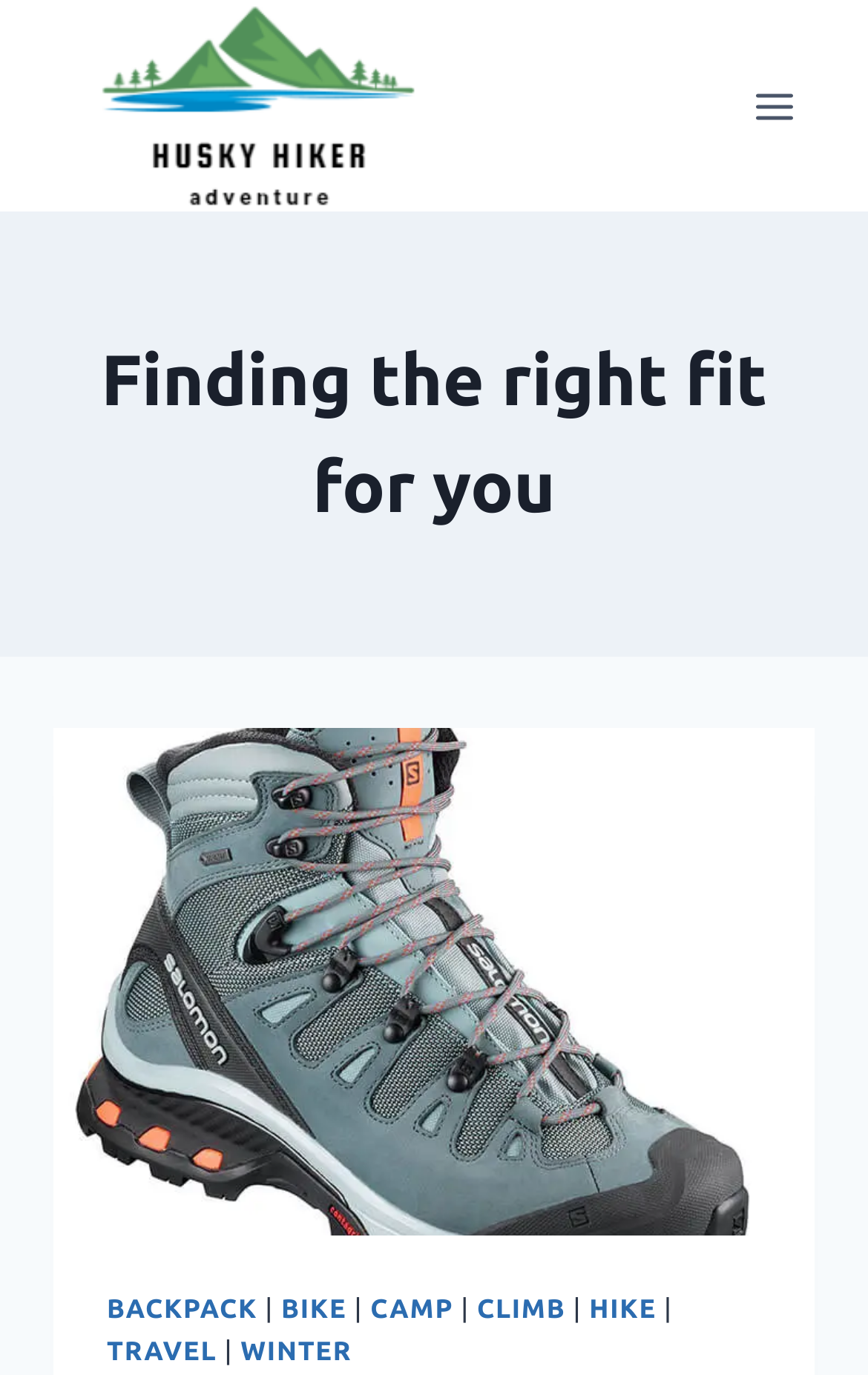Determine the bounding box coordinates of the clickable area required to perform the following instruction: "Open the menu". The coordinates should be represented as four float numbers between 0 and 1: [left, top, right, bottom].

[0.844, 0.052, 0.938, 0.102]